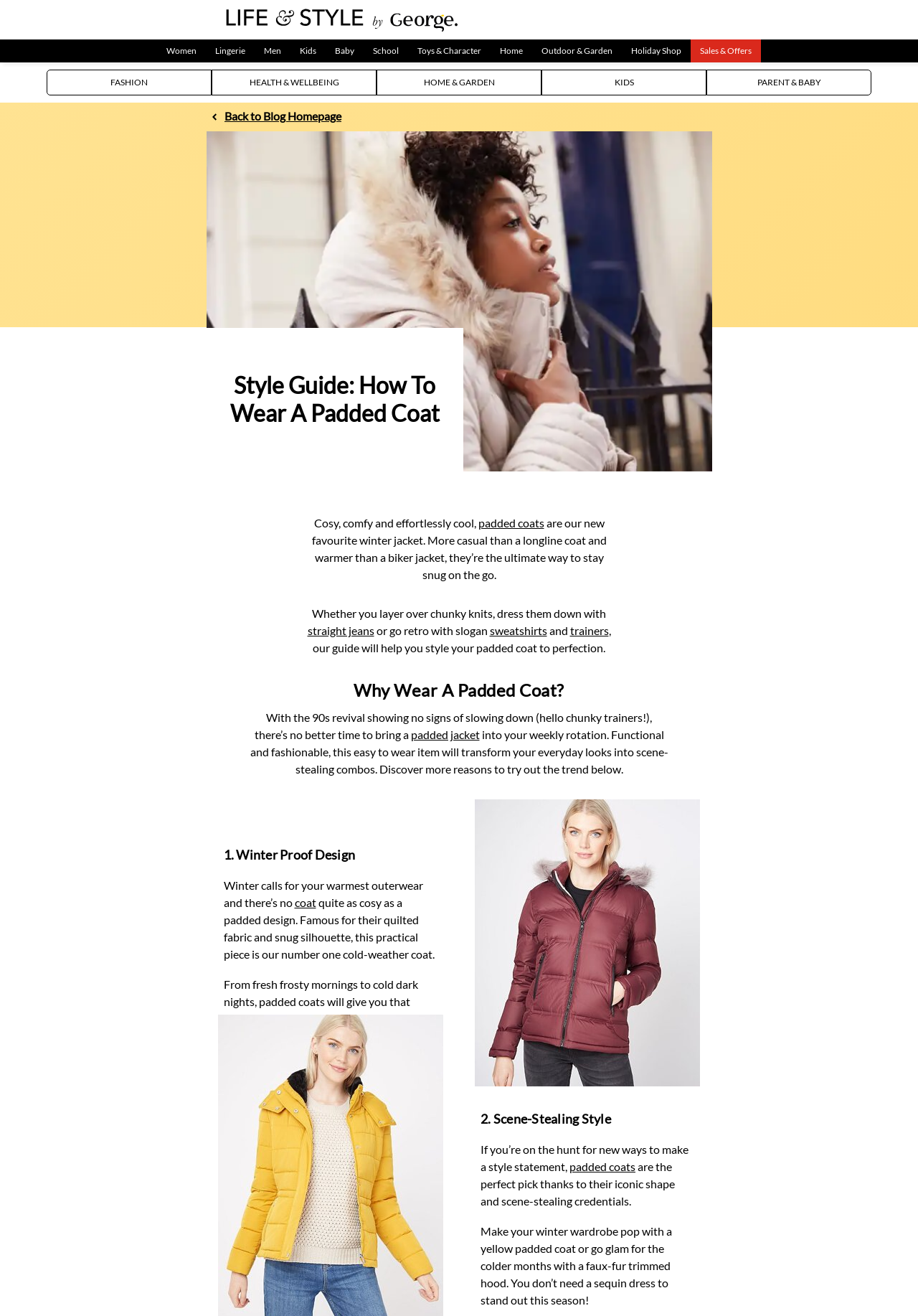Respond to the following question using a concise word or phrase: 
How many reasons are given to try out the padded coat trend?

One